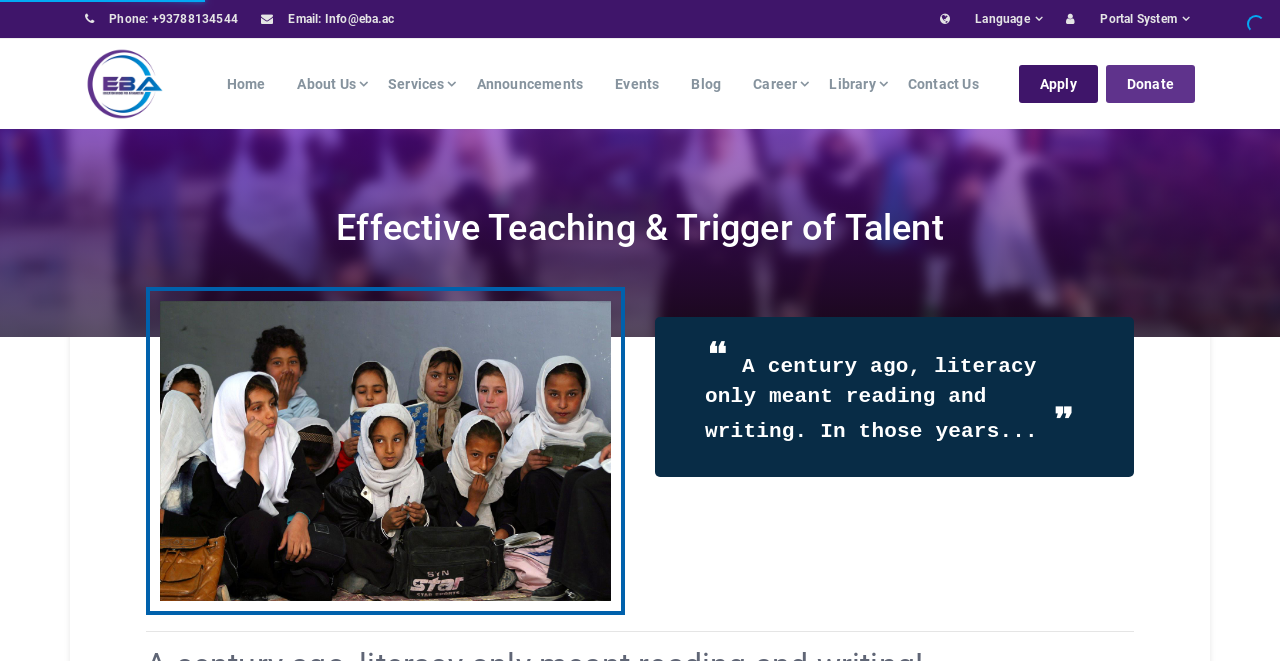Identify the bounding box coordinates of the clickable region necessary to fulfill the following instruction: "Switch language". The bounding box coordinates should be four float numbers between 0 and 1, i.e., [left, top, right, bottom].

[0.734, 0.0, 0.823, 0.057]